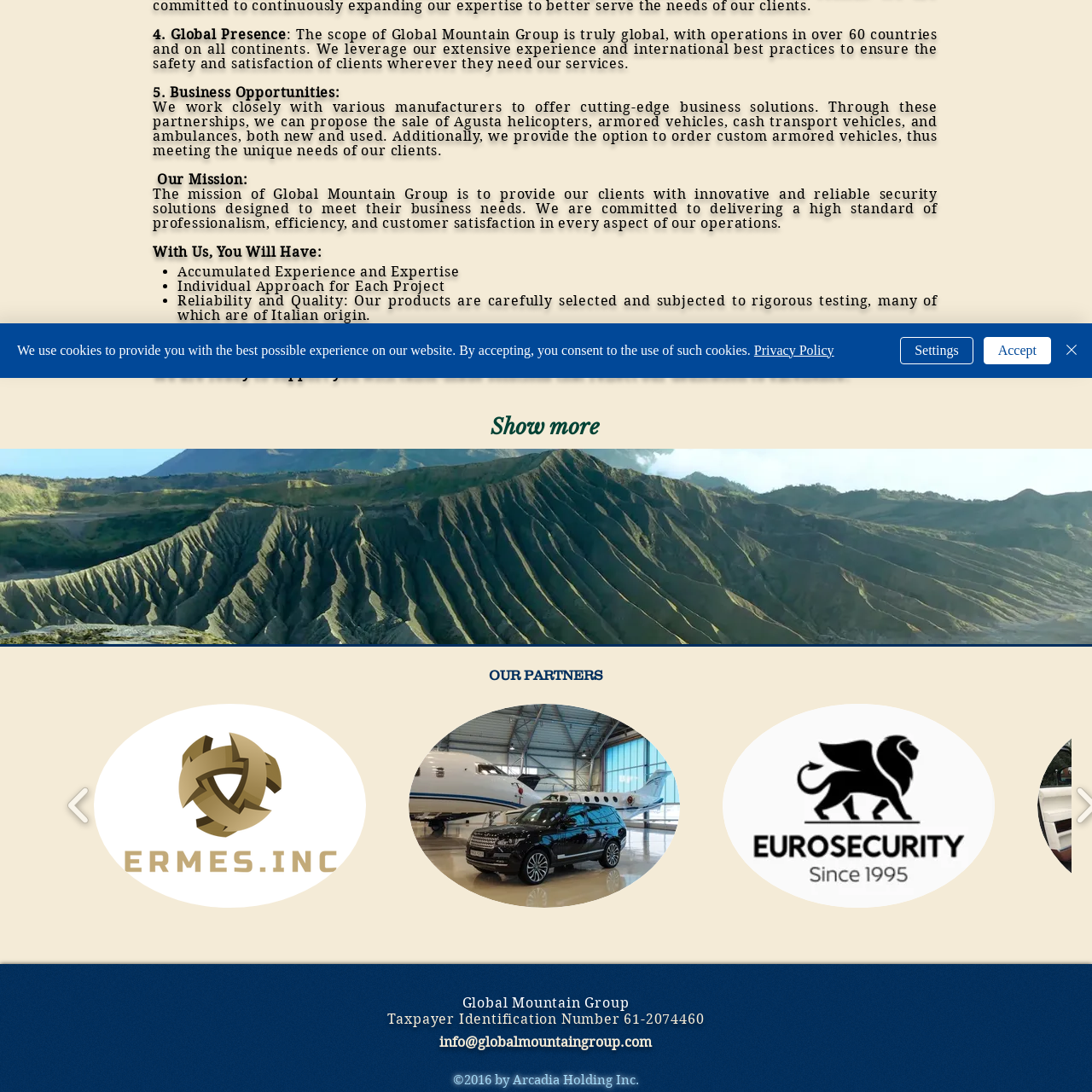Offer a comprehensive narrative for the image inside the red bounding box.

The image features a bold, recognizable logo associated with "Ermes Inc. SP ZO.O.", a partner of Global Mountain Group. This logo is designed with a minimalistic style, showcasing professional aesthetics that align with the image of reliability and trustworthiness in business. Ermes Inc. SP ZO.O. specializes in advanced technology solutions, contributing to the extensive network of services offered by Global Mountain Group across various sectors. The logo serves as a visual representation of the partnership's commitment to innovation and quality, positioned prominently within the context of the company's global operations and partnerships.